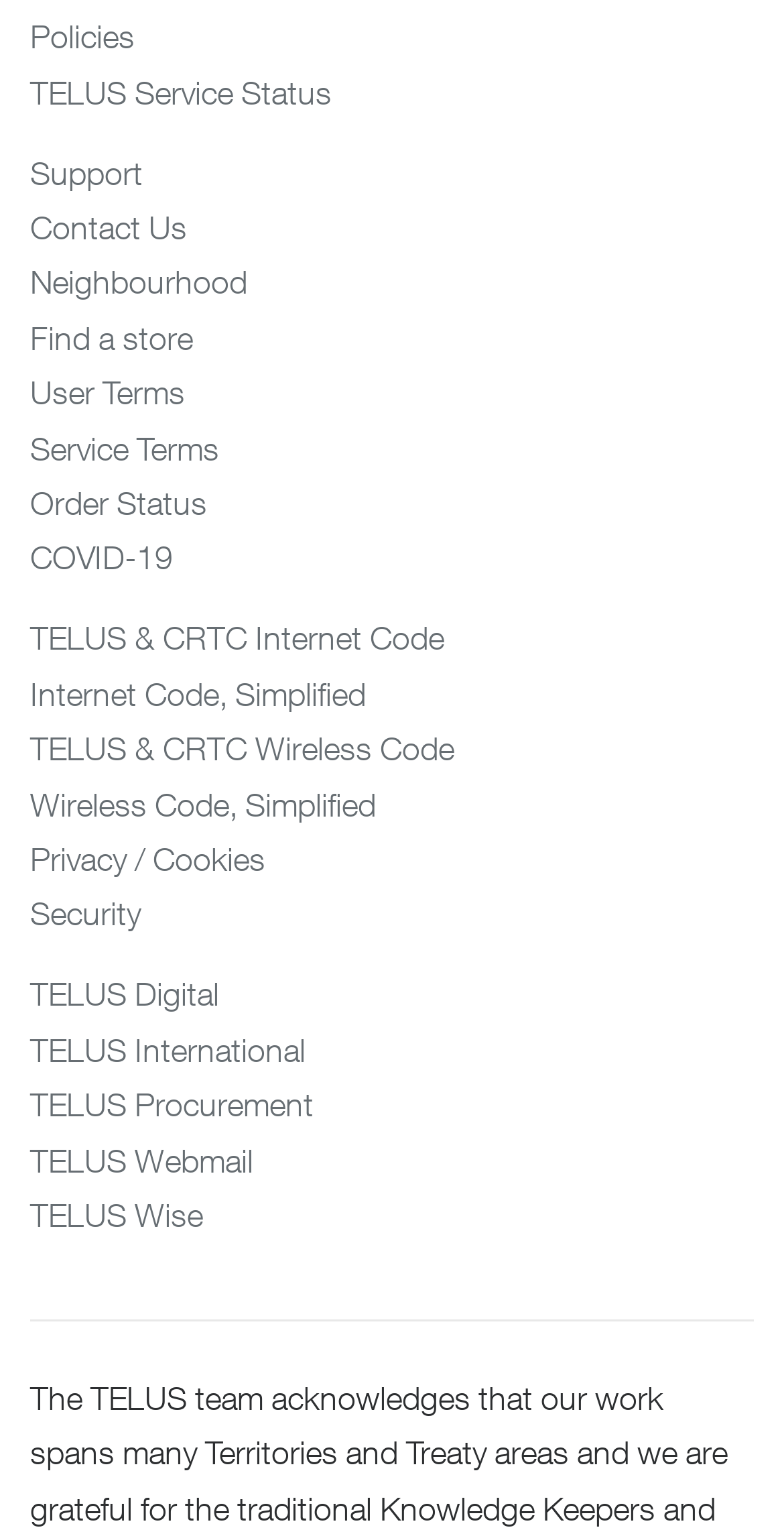Is there a separator on the webpage?
Please respond to the question thoroughly and include all relevant details.

There is a separator on the webpage, which is a horizontal separator located at the bottom of the webpage with a bounding box of [0.038, 0.858, 0.962, 0.859].